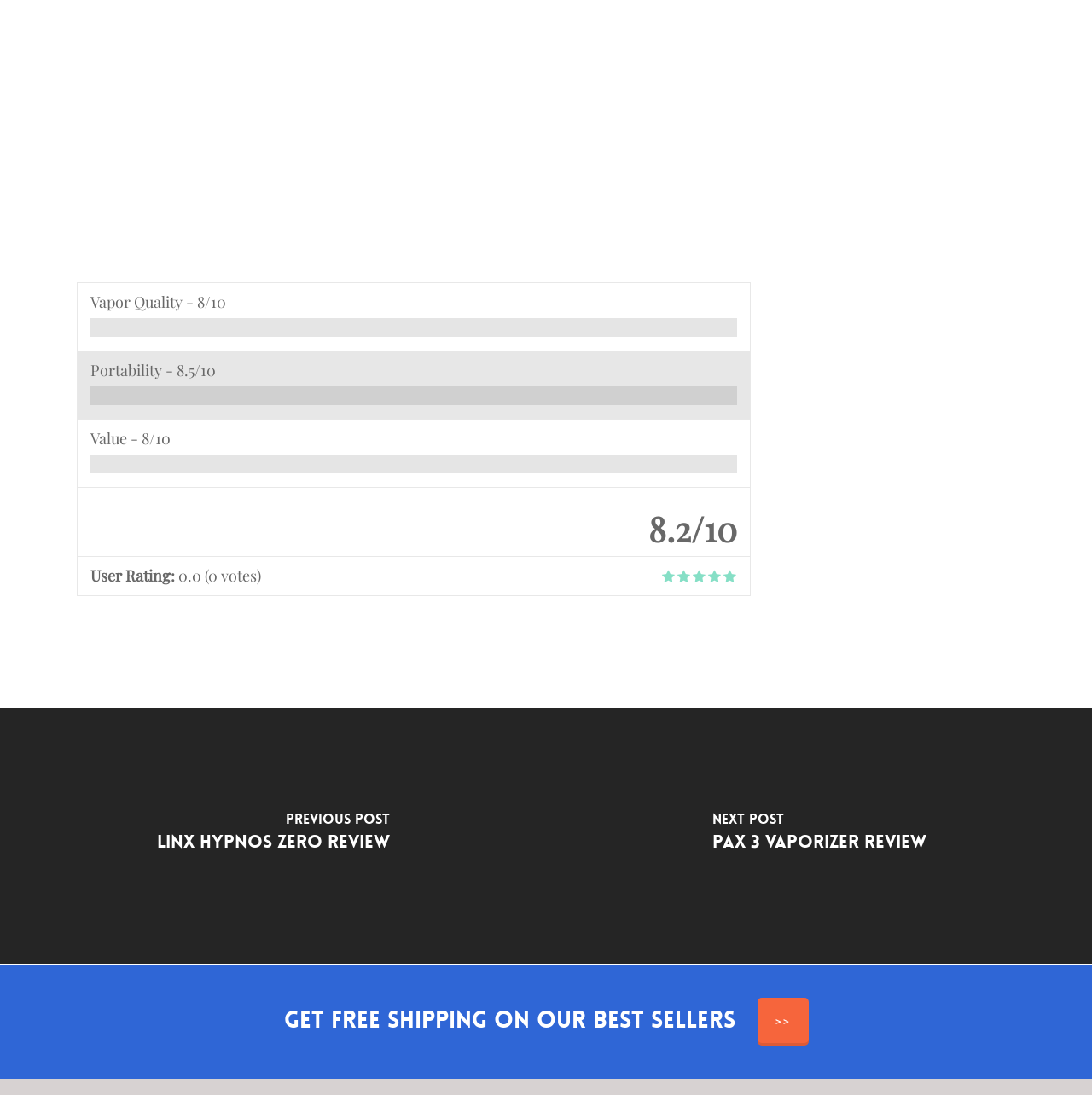Identify the bounding box coordinates of the element to click to follow this instruction: 'Click on the next post'. Ensure the coordinates are four float values between 0 and 1, provided as [left, top, right, bottom].

[0.5, 0.646, 1.0, 0.88]